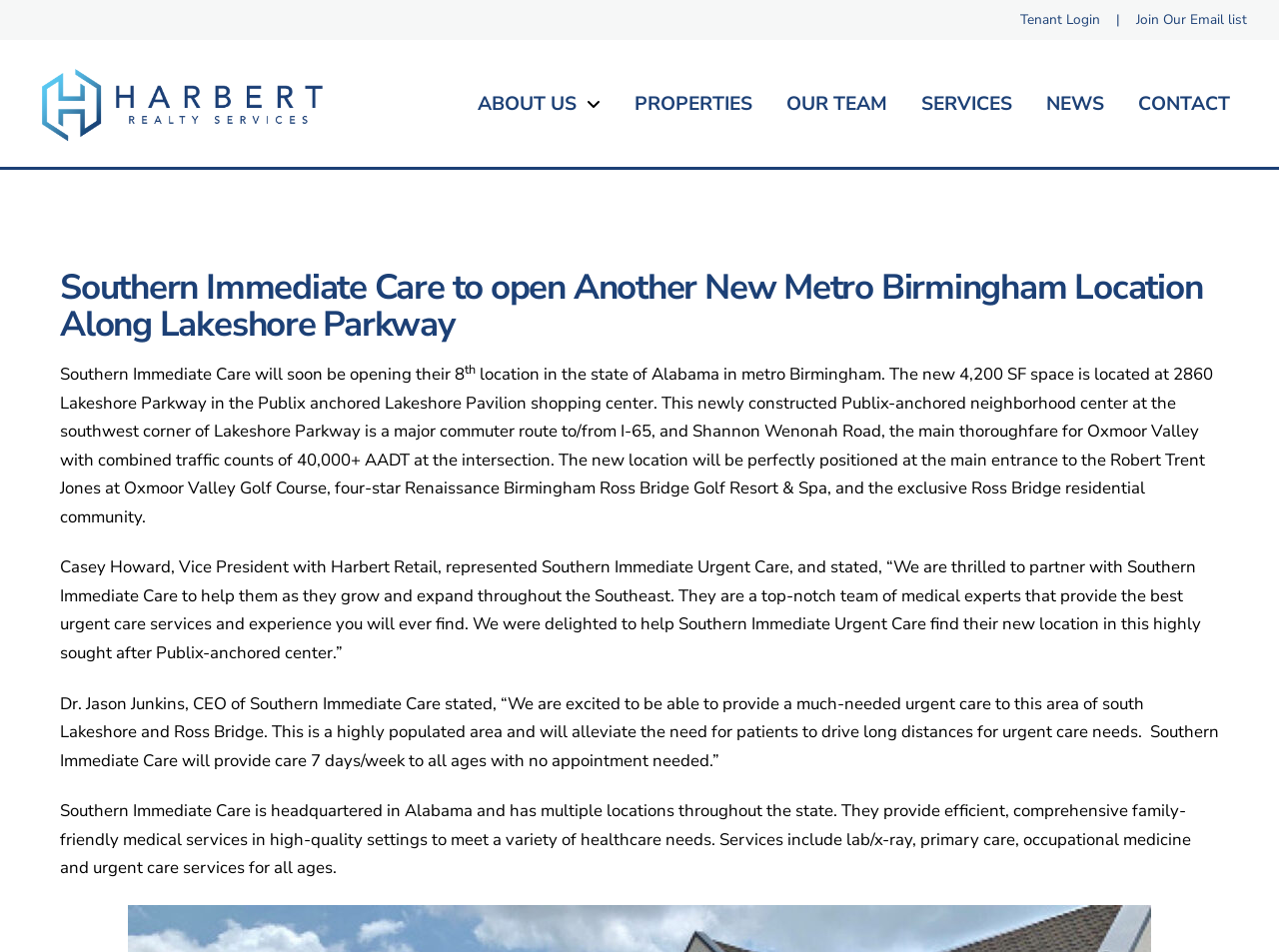Who represented Southern Immediate Care in the deal?
Based on the image content, provide your answer in one word or a short phrase.

Casey Howard